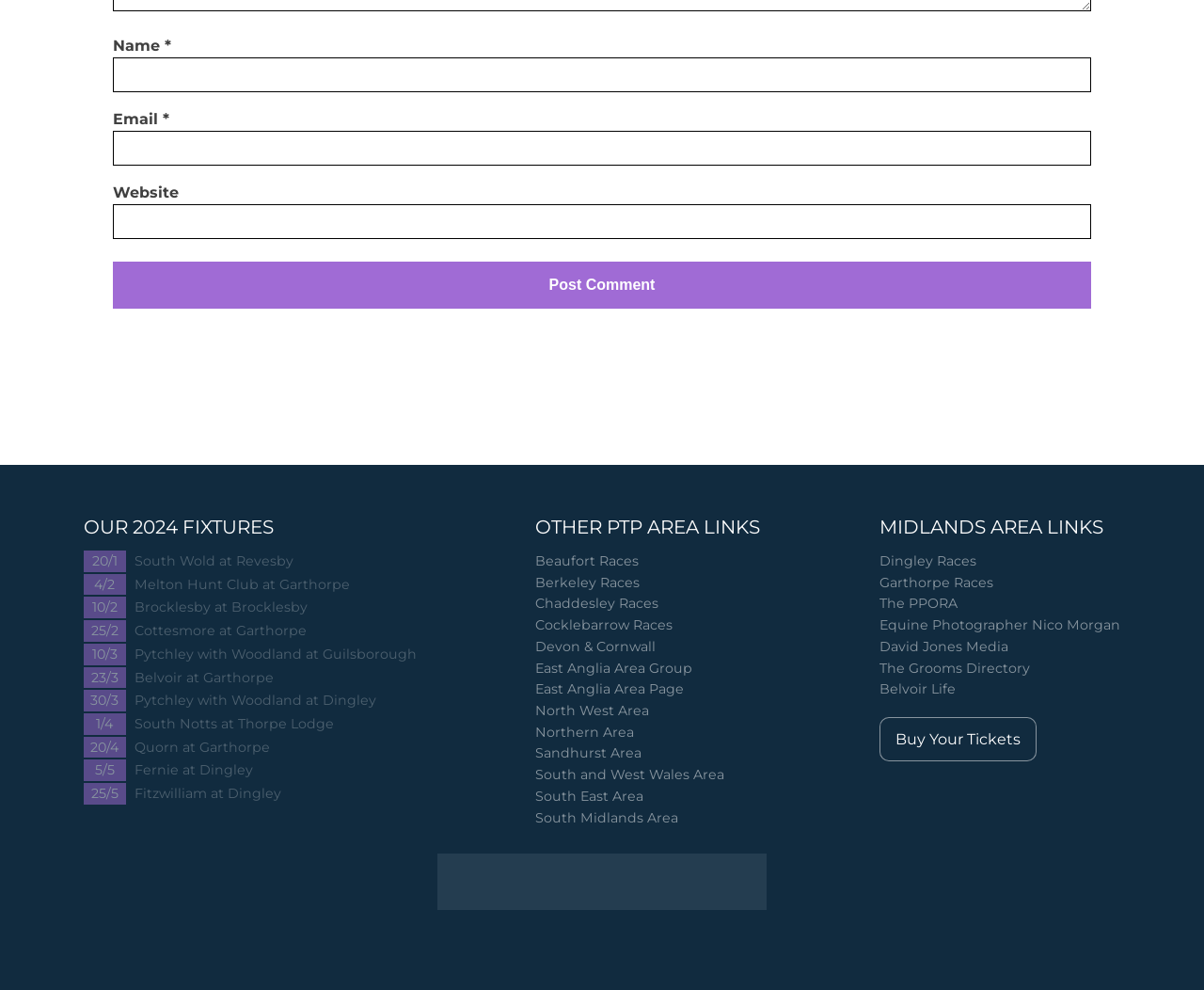Please respond to the question with a concise word or phrase:
How many links are in the 'MIDLANDS AREA LINKS' section?

7